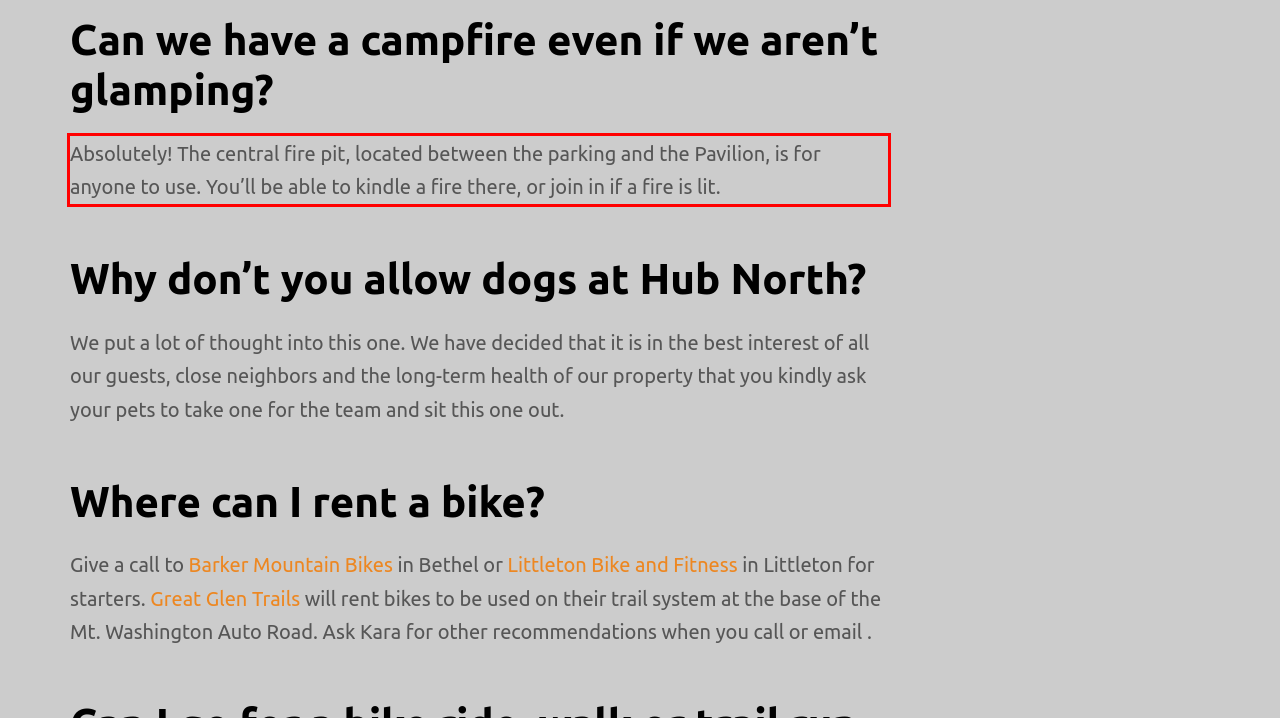Inspect the webpage screenshot that has a red bounding box and use OCR technology to read and display the text inside the red bounding box.

Absolutely! The central fire pit, located between the parking and the Pavilion, is for anyone to use. You’ll be able to kindle a fire there, or join in if a fire is lit.